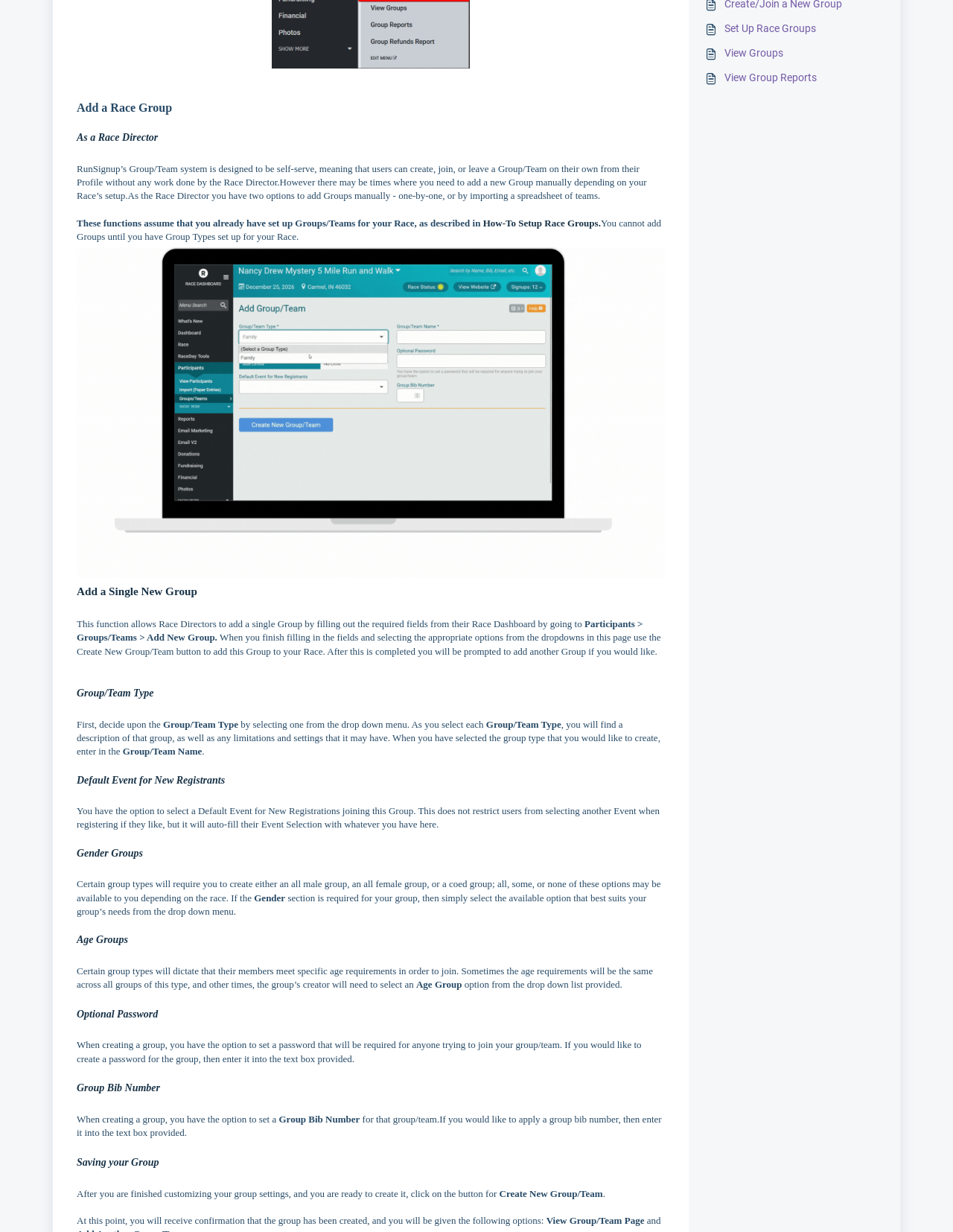Using the provided element description "View Group Reports", determine the bounding box coordinates of the UI element.

[0.741, 0.057, 0.926, 0.07]